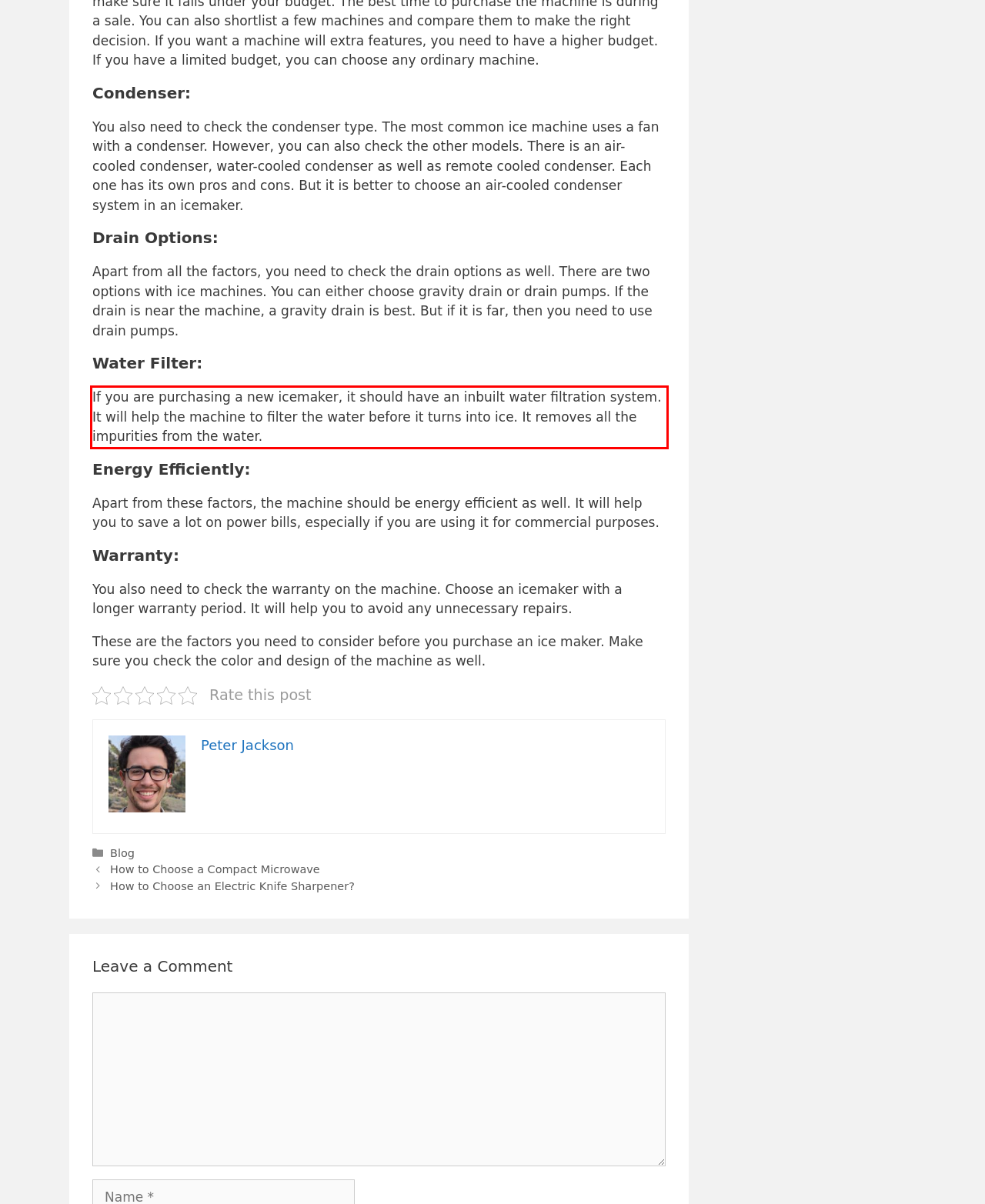Perform OCR on the text inside the red-bordered box in the provided screenshot and output the content.

If you are purchasing a new icemaker, it should have an inbuilt water filtration system. It will help the machine to filter the water before it turns into ice. It removes all the impurities from the water.